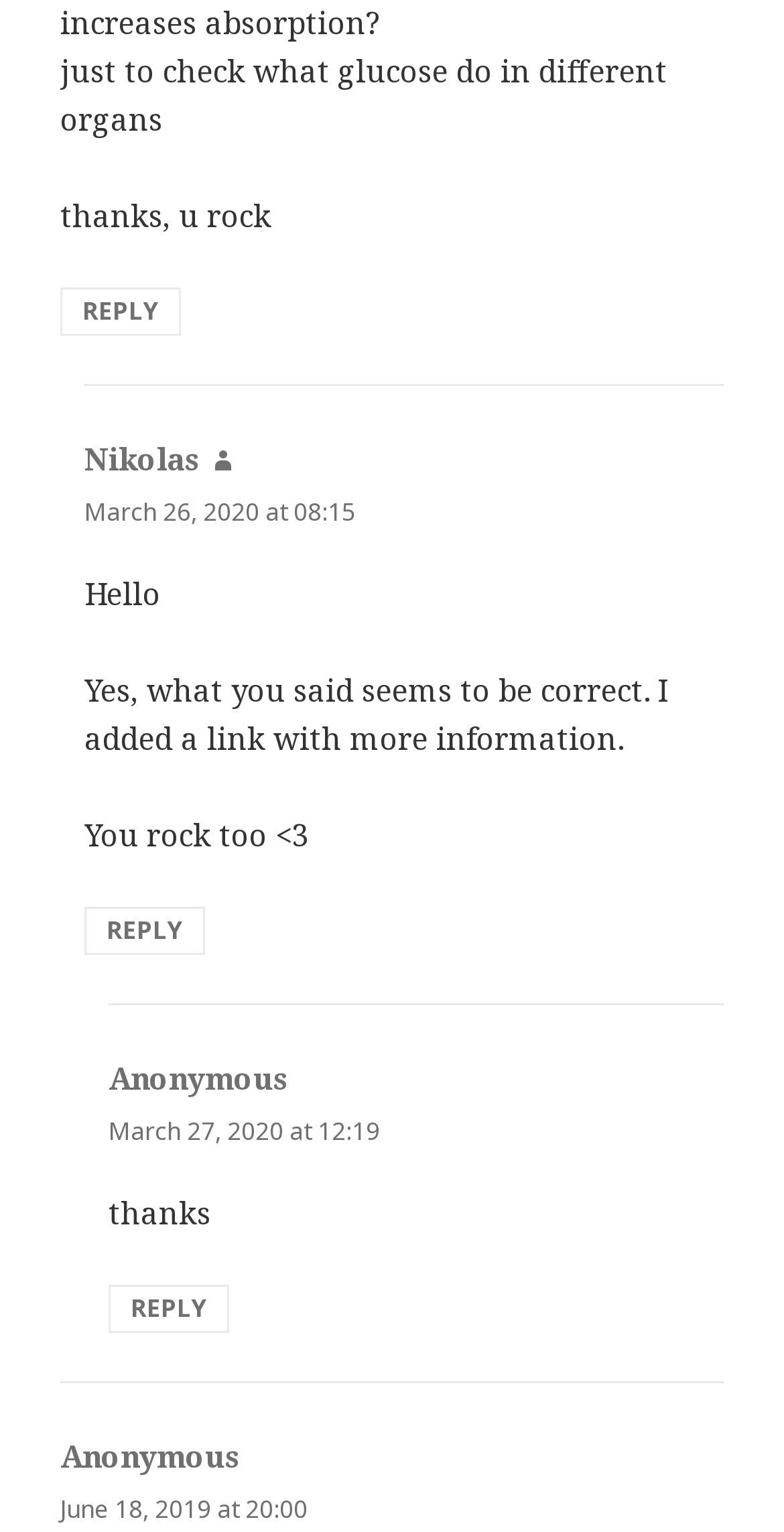Give a one-word or short phrase answer to the question: 
How many reply links are there in the webpage?

3